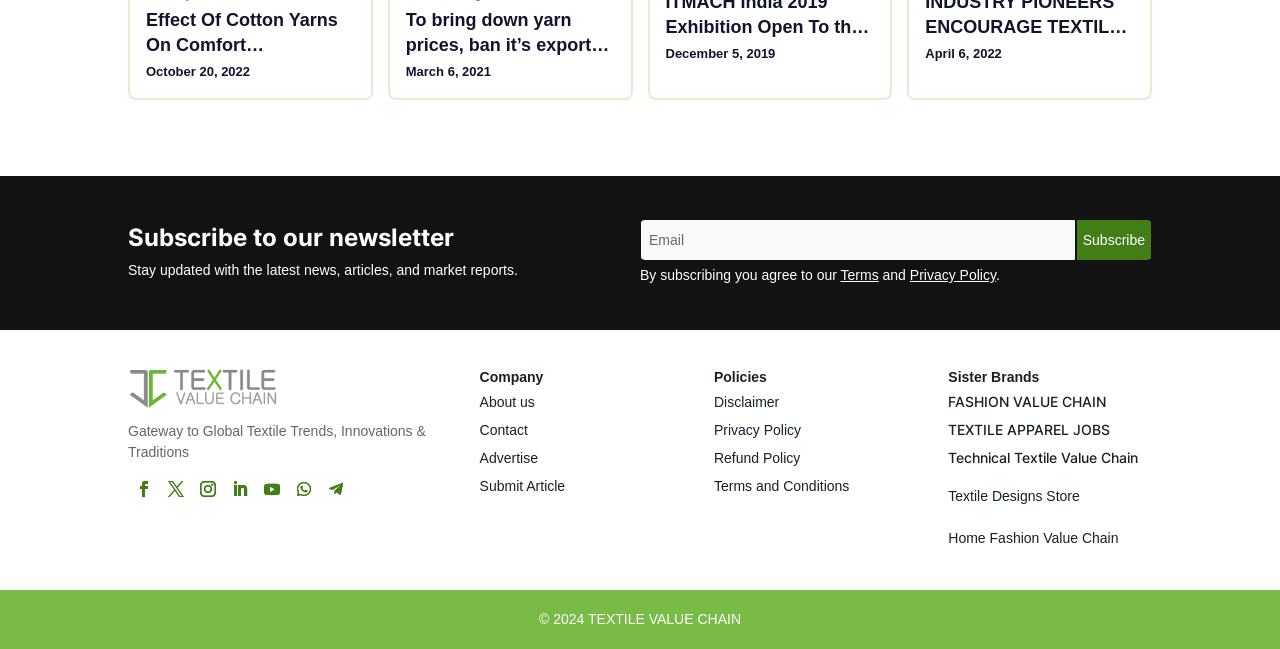Can you identify the bounding box coordinates of the clickable region needed to carry out this instruction: 'Read the article about Effect Of Cotton Yarns On Comfort Characteristics Of Woven fabrics'? The coordinates should be four float numbers within the range of 0 to 1, stated as [left, top, right, bottom].

[0.114, 0.012, 0.277, 0.09]